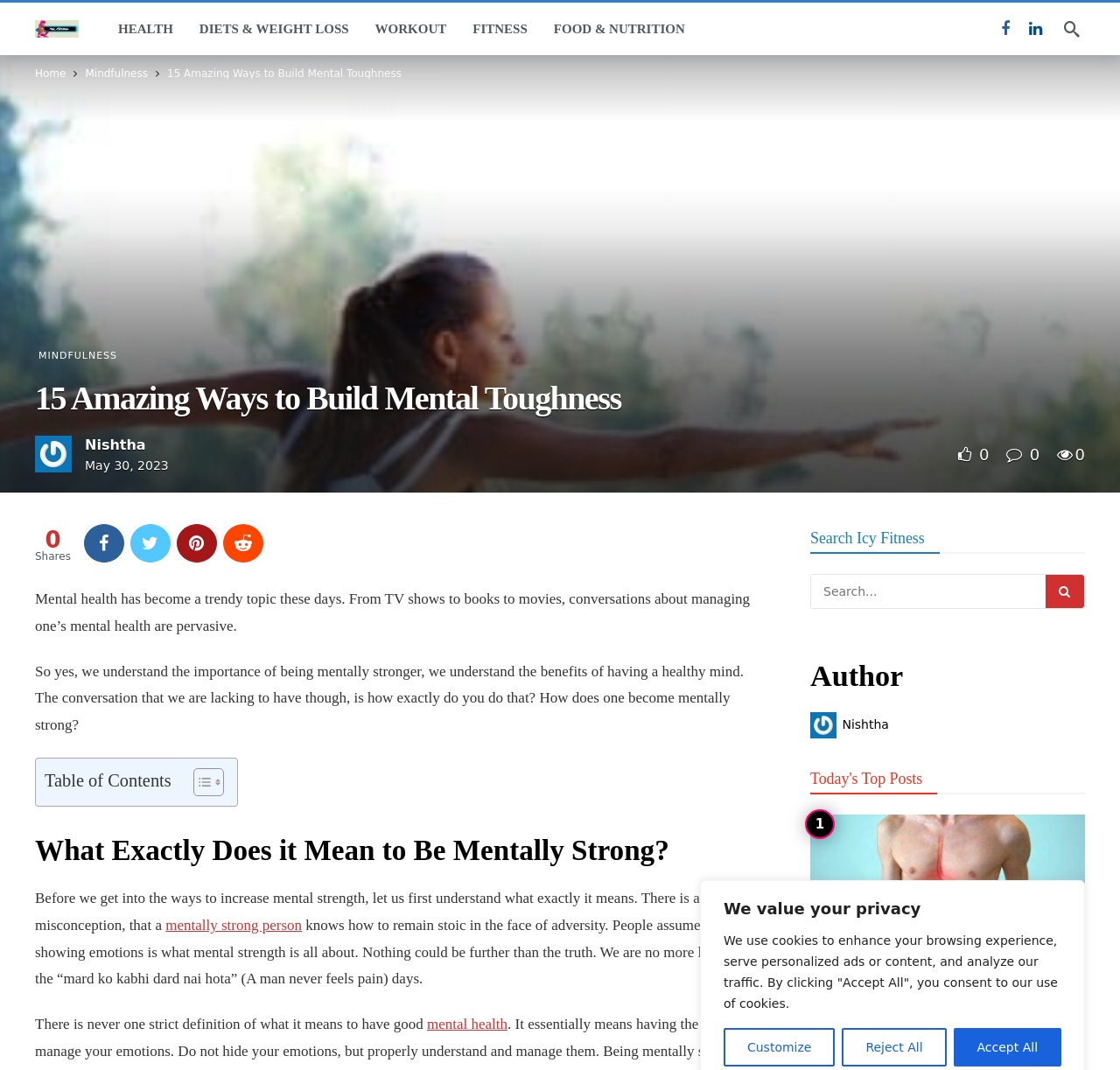Give a concise answer of one word or phrase to the question: 
What is the website's name?

Icy Fitness